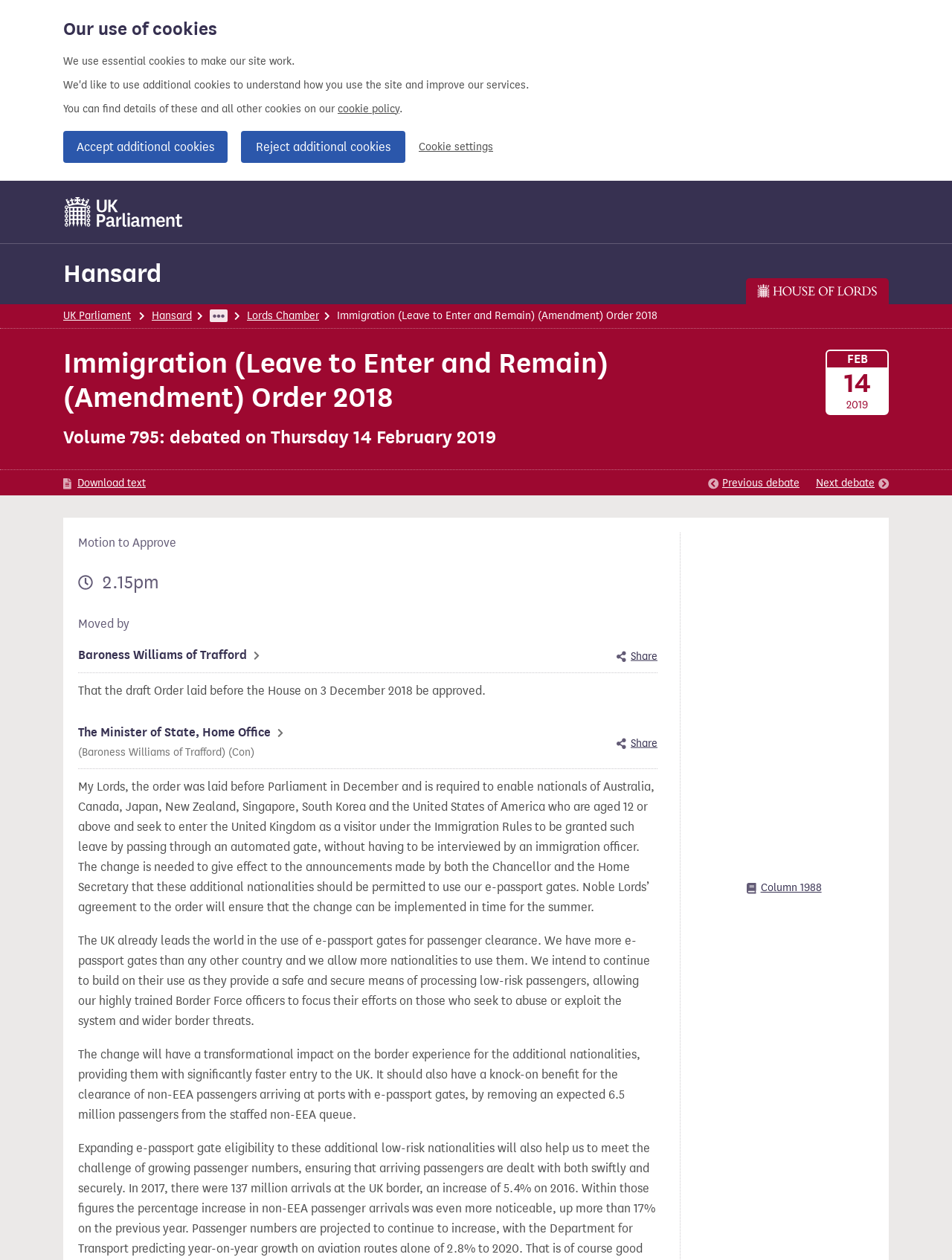Identify the bounding box coordinates of the clickable region to carry out the given instruction: "View Hansard".

[0.066, 0.205, 0.17, 0.229]